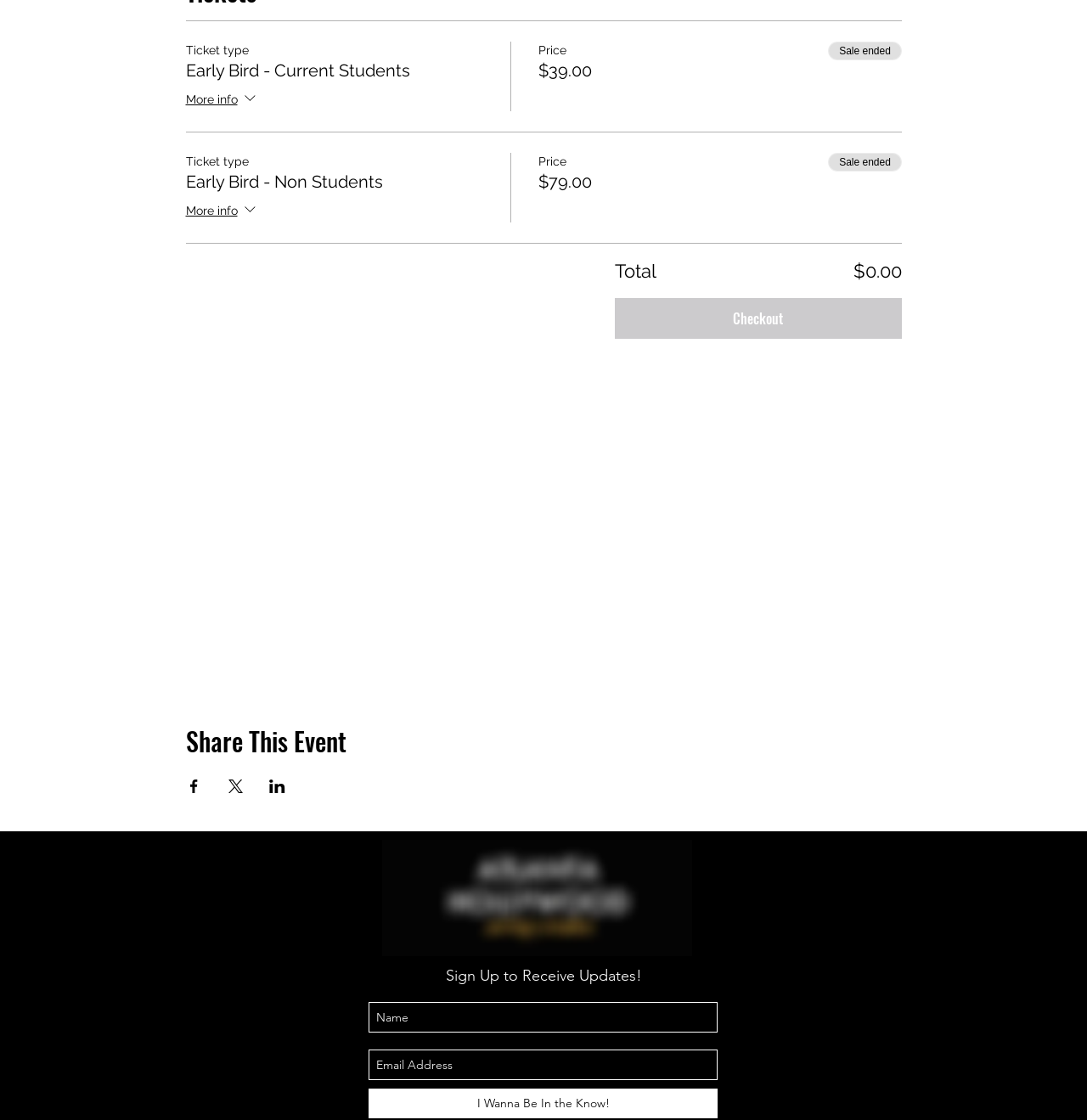Can you find the bounding box coordinates for the element that needs to be clicked to execute this instruction: "Enter your name in the sign-up form"? The coordinates should be given as four float numbers between 0 and 1, i.e., [left, top, right, bottom].

[0.339, 0.895, 0.66, 0.922]